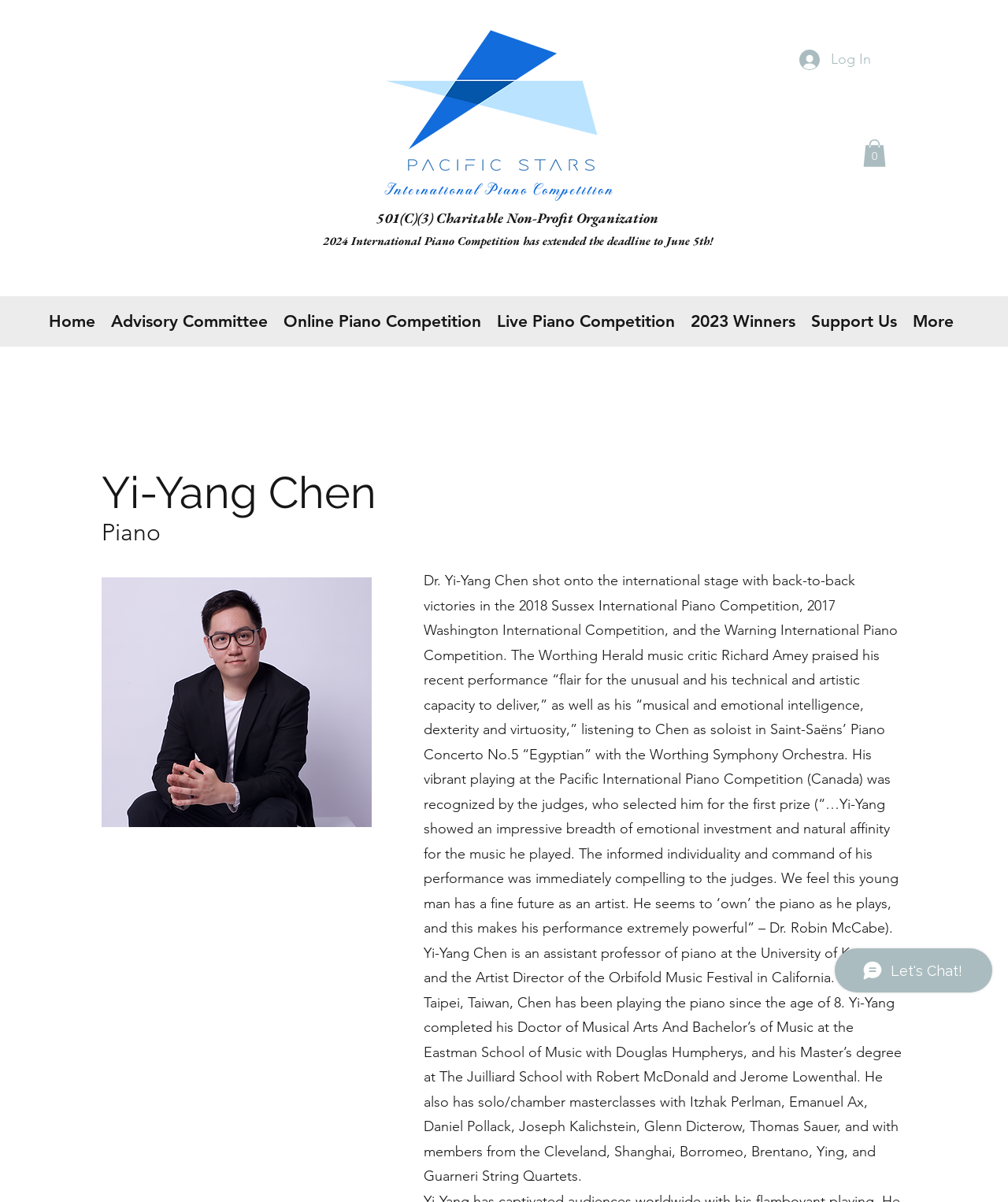Find the bounding box of the UI element described as: "0". The bounding box coordinates should be given as four float values between 0 and 1, i.e., [left, top, right, bottom].

[0.856, 0.116, 0.879, 0.139]